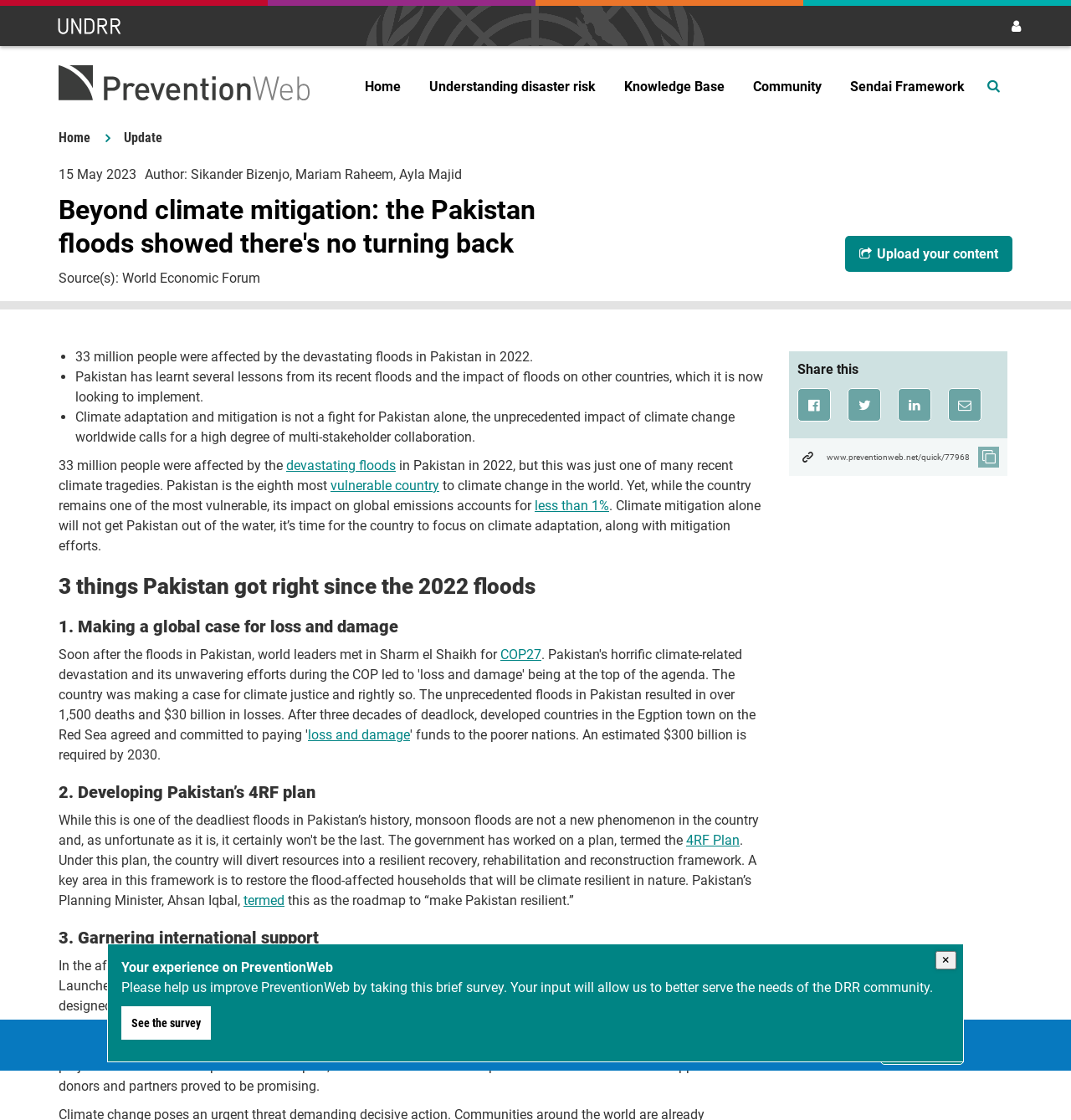Determine the coordinates of the bounding box that should be clicked to complete the instruction: "Click the 'Share on Facebook' button". The coordinates should be represented by four float numbers between 0 and 1: [left, top, right, bottom].

[0.745, 0.347, 0.776, 0.376]